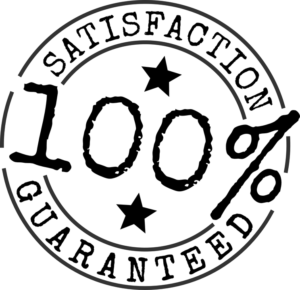Carefully examine the image and provide an in-depth answer to the question: What is the purpose of this emblem?

The purpose of this emblem is to instill confidence in clients by emphasizing the business's dedication to delivering exceptional results and fostering trust in their offerings, which is a common practice among service-oriented businesses.